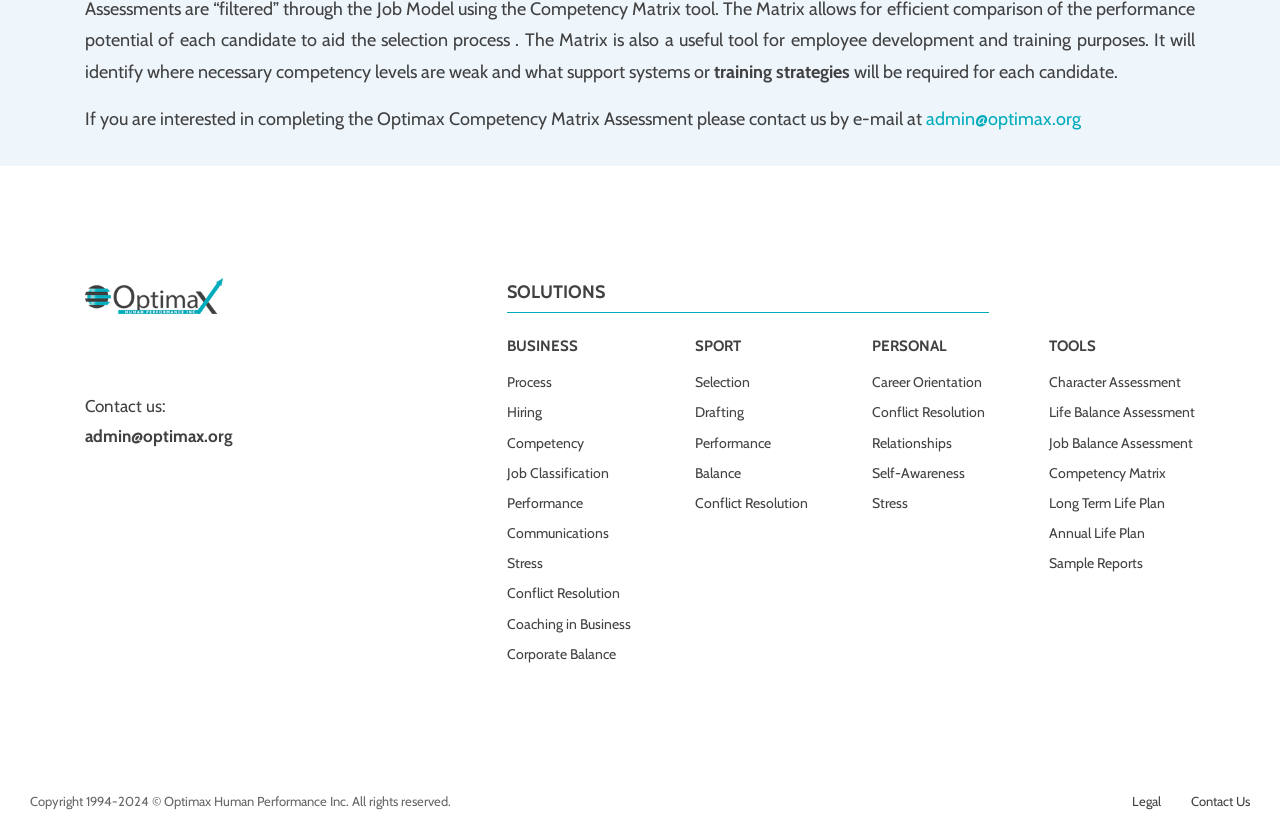Highlight the bounding box coordinates of the element that should be clicked to carry out the following instruction: "Contact us by email". The coordinates must be given as four float numbers ranging from 0 to 1, i.e., [left, top, right, bottom].

[0.723, 0.132, 0.845, 0.159]